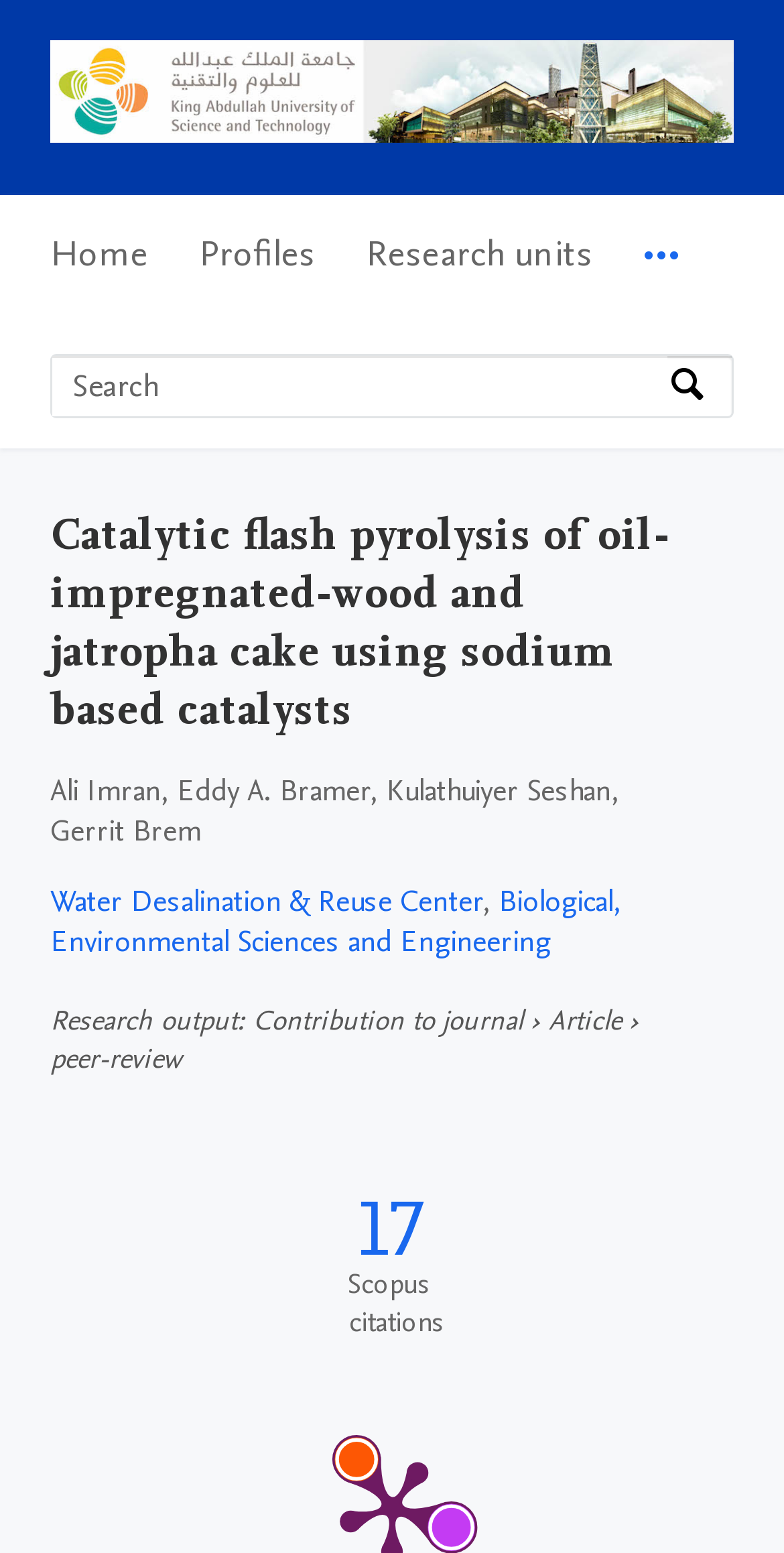What type of research output is this?
Answer the question with a detailed and thorough explanation.

I found the answer by looking at the text under the 'Research output' section, where it says 'Contribution to journal' and then 'Article'.